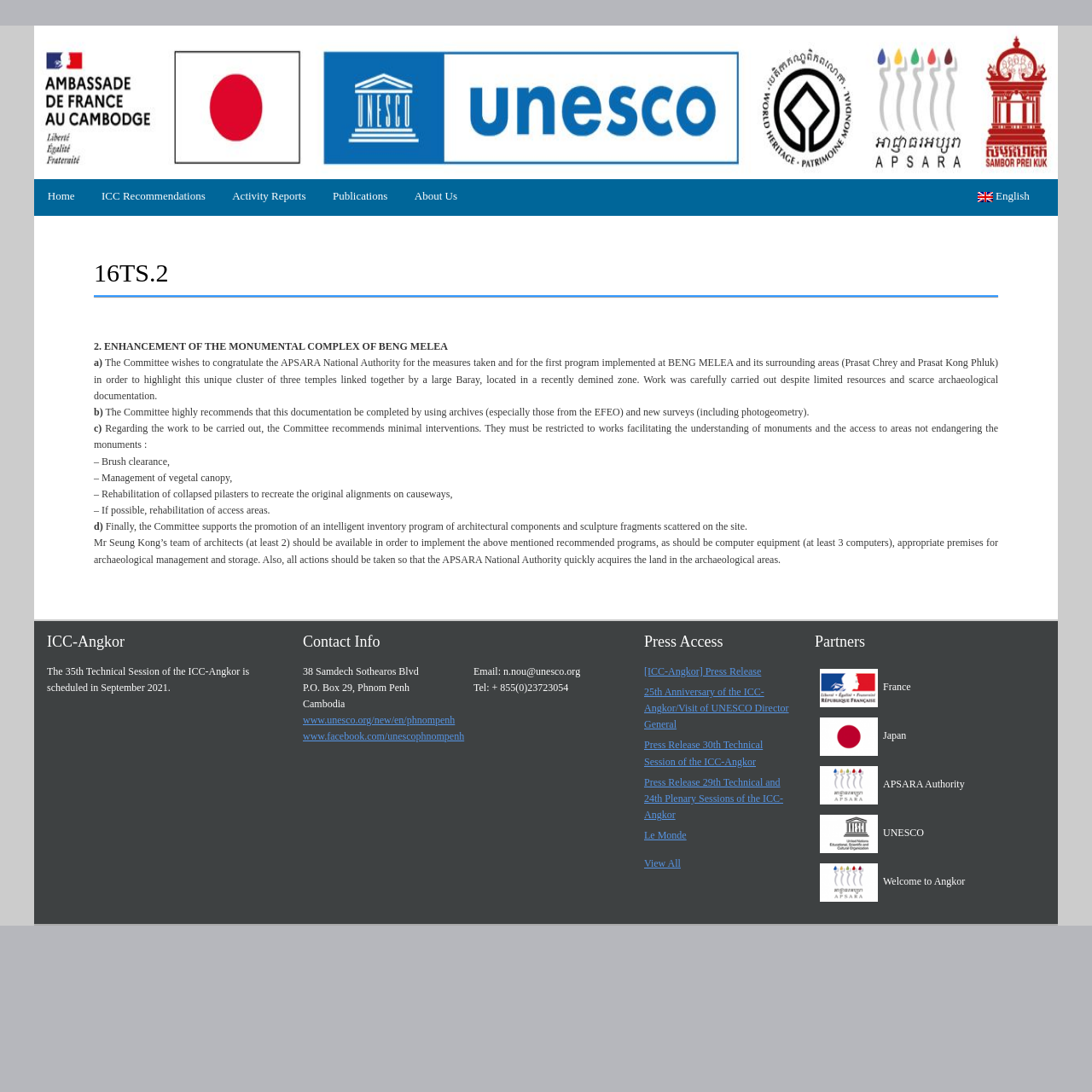Predict the bounding box of the UI element based on this description: "Activity Reports".

[0.2, 0.164, 0.292, 0.198]